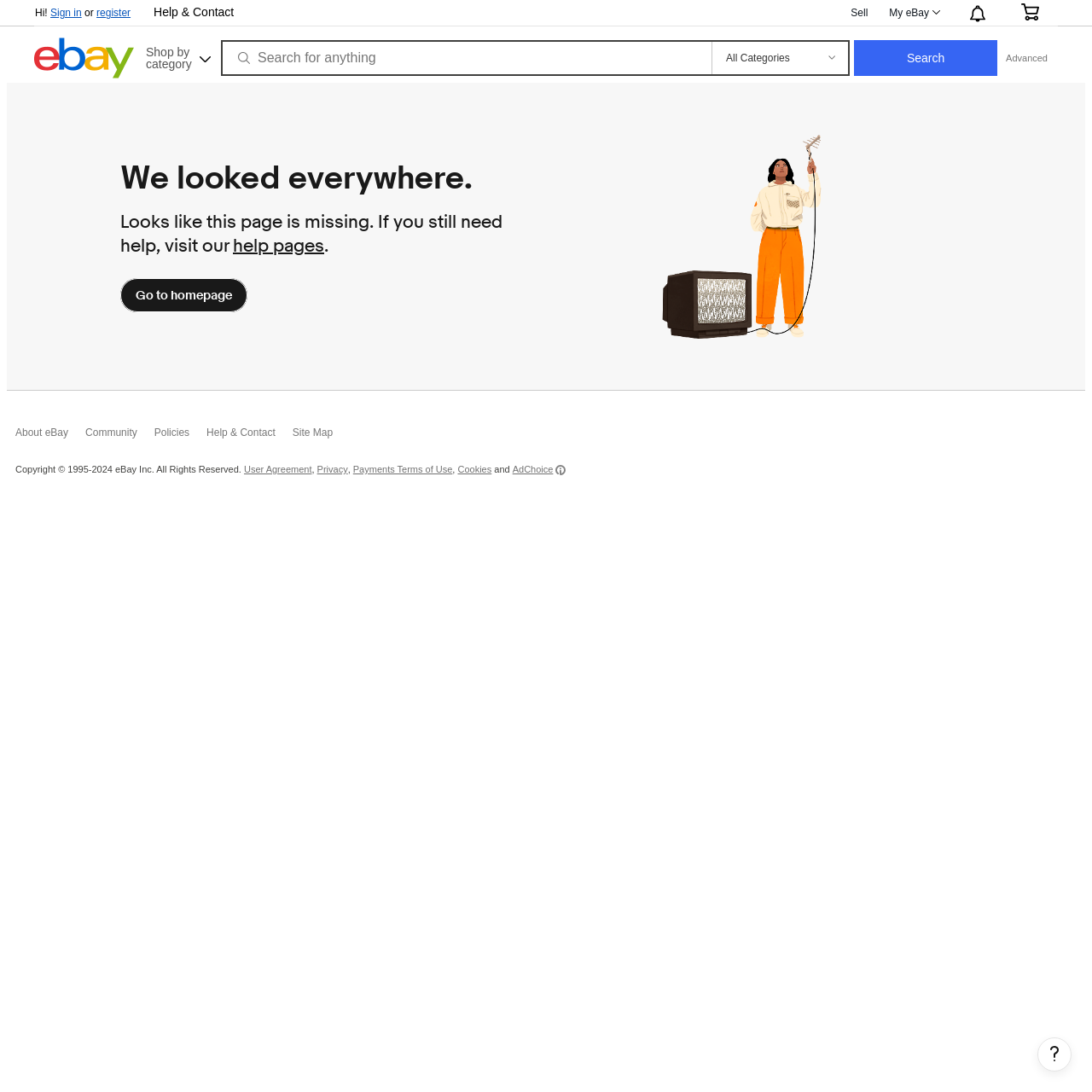What is the headline of the webpage?

Looks like this page is missing. If you still need help, visit our help pages.